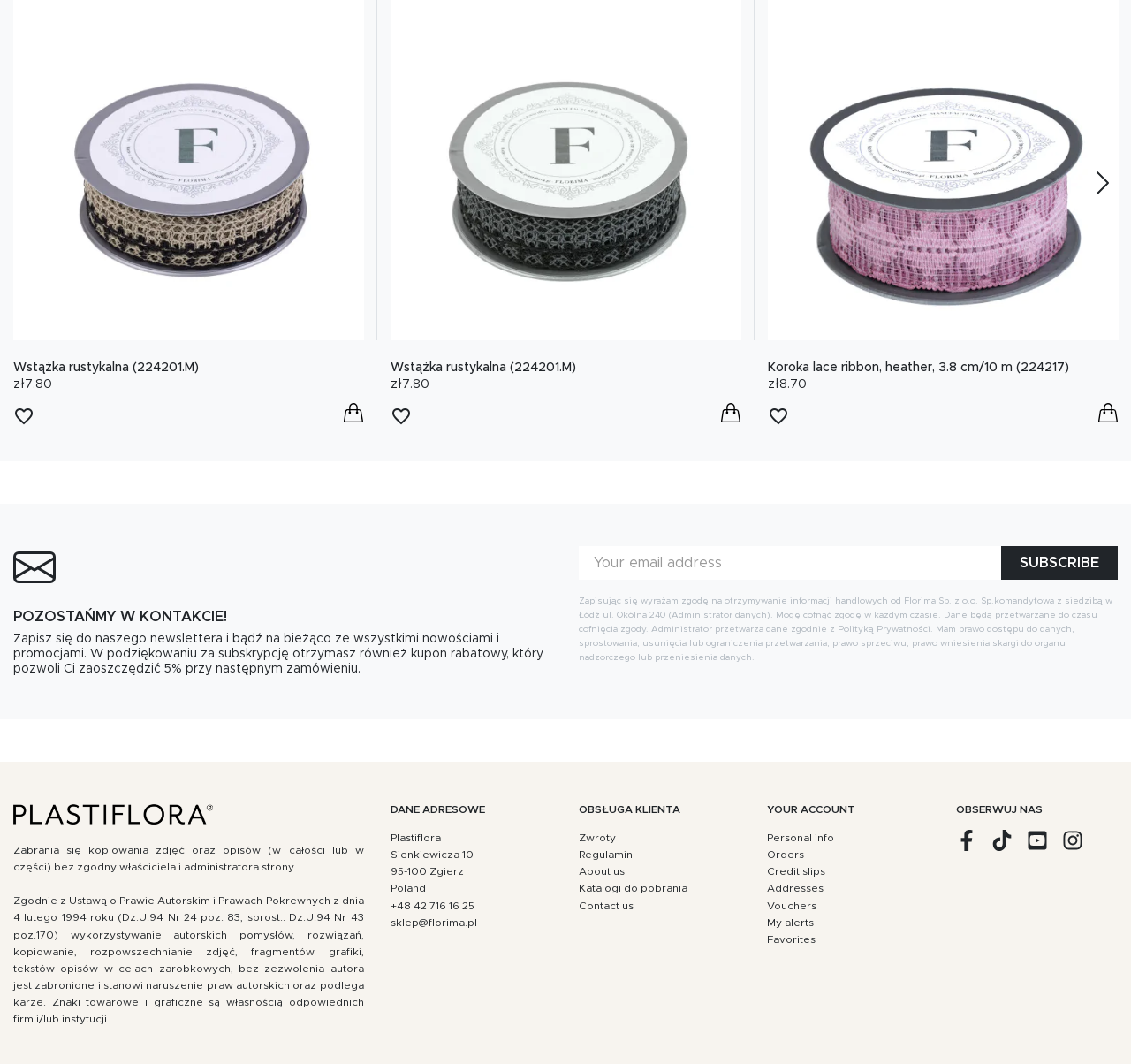Show me the bounding box coordinates of the clickable region to achieve the task as per the instruction: "Contact us".

[0.512, 0.846, 0.56, 0.856]